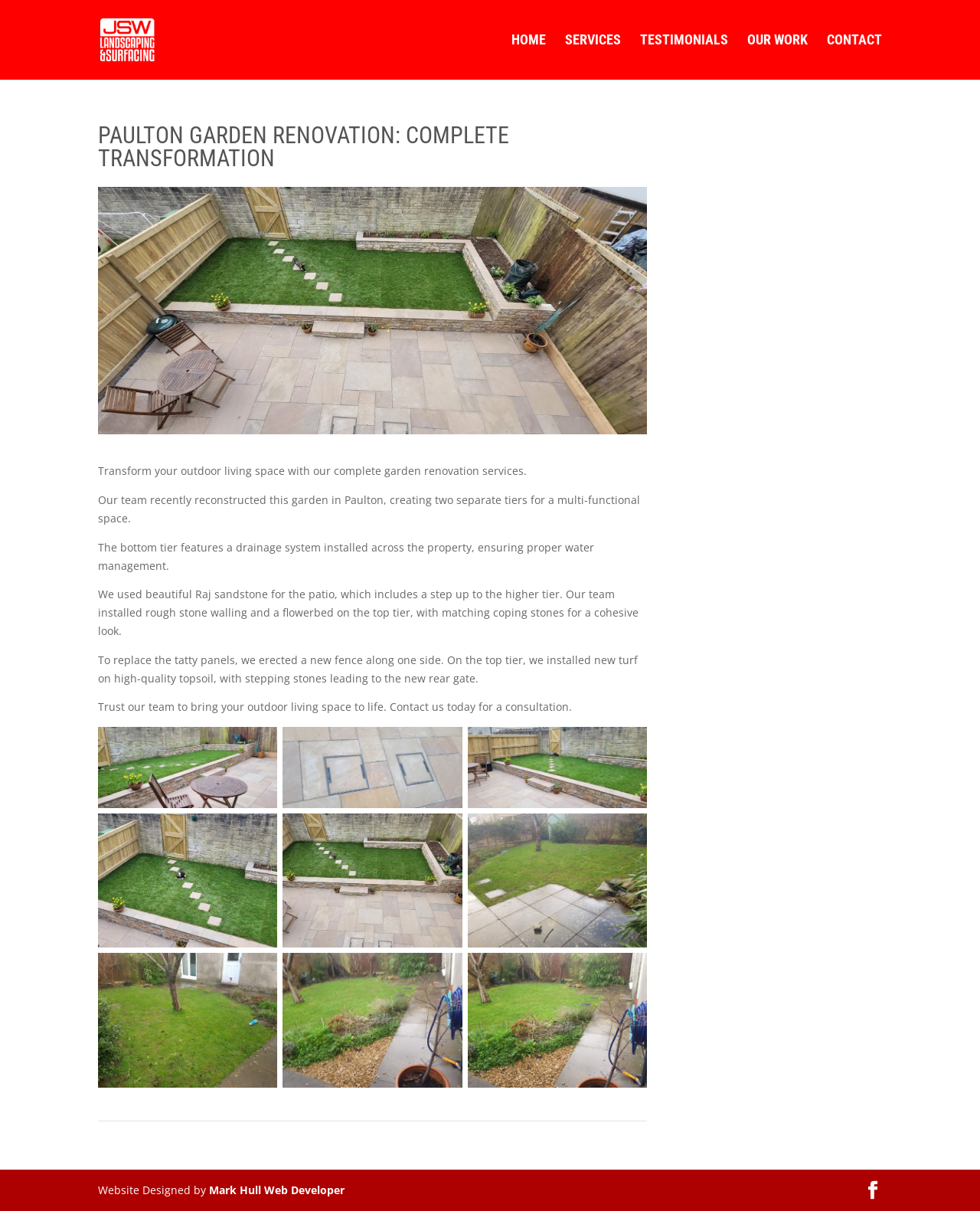Give a detailed account of the webpage's layout and content.

This webpage is about a garden renovation service provided by JSW Landscaping & Surfacing. At the top left, there is a logo of the company, which is an image with a link to the company's homepage. Next to the logo, there are five navigation links: HOME, SERVICES, TESTIMONIALS, OUR WORK, and CONTACT.

Below the navigation links, there is a main article section that takes up most of the page. The article has a heading "PAULTON GARDEN RENOVATION: COMPLETE TRANSFORMATION" and features a large image of a garden renovation project in Paulton. The image is accompanied by a series of paragraphs that describe the project, including the services provided, such as installing a drainage system, building a patio with Raj sandstone, and erecting a new fence.

The article also includes a series of smaller images, arranged in a grid, showcasing different aspects of the garden renovation project. These images are scattered throughout the article, with some appearing above and others below the paragraphs of text.

At the very bottom of the page, there is a footer section that contains a link to the website's designer, Mark Hull Web Developer, and a small icon with a link to an unknown destination.